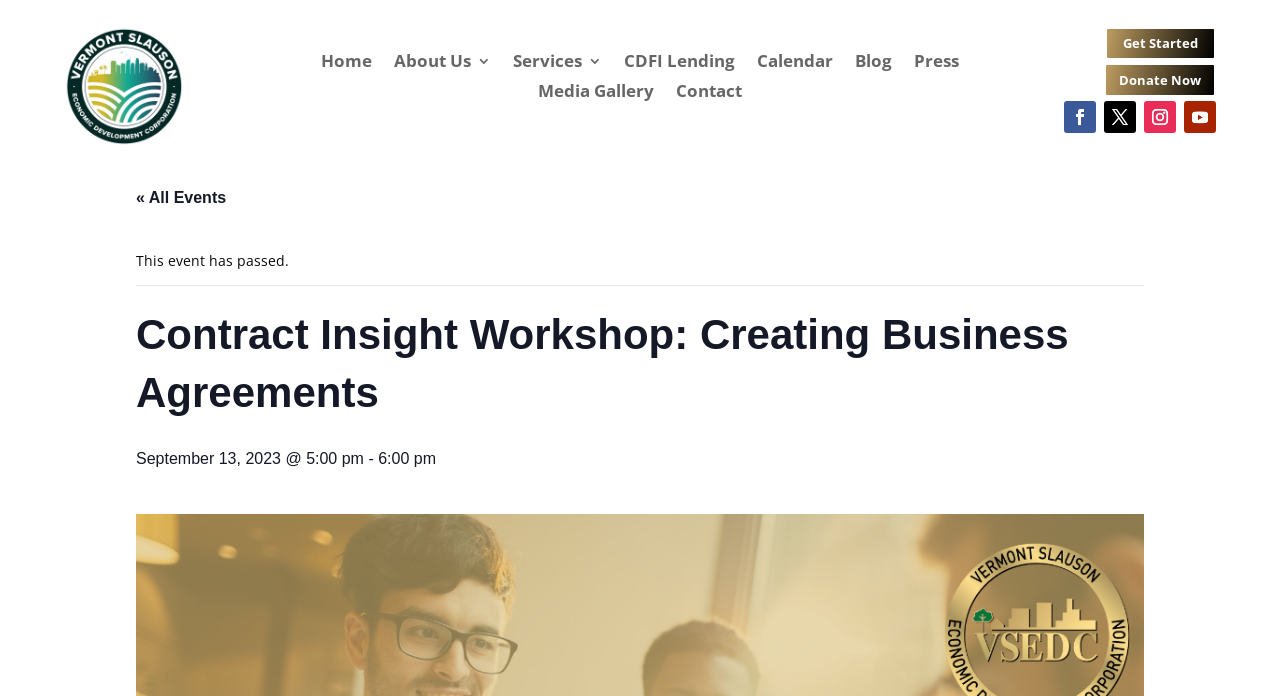Identify the bounding box coordinates for the UI element mentioned here: "Calendar". Provide the coordinates as four float values between 0 and 1, i.e., [left, top, right, bottom].

[0.591, 0.077, 0.651, 0.109]